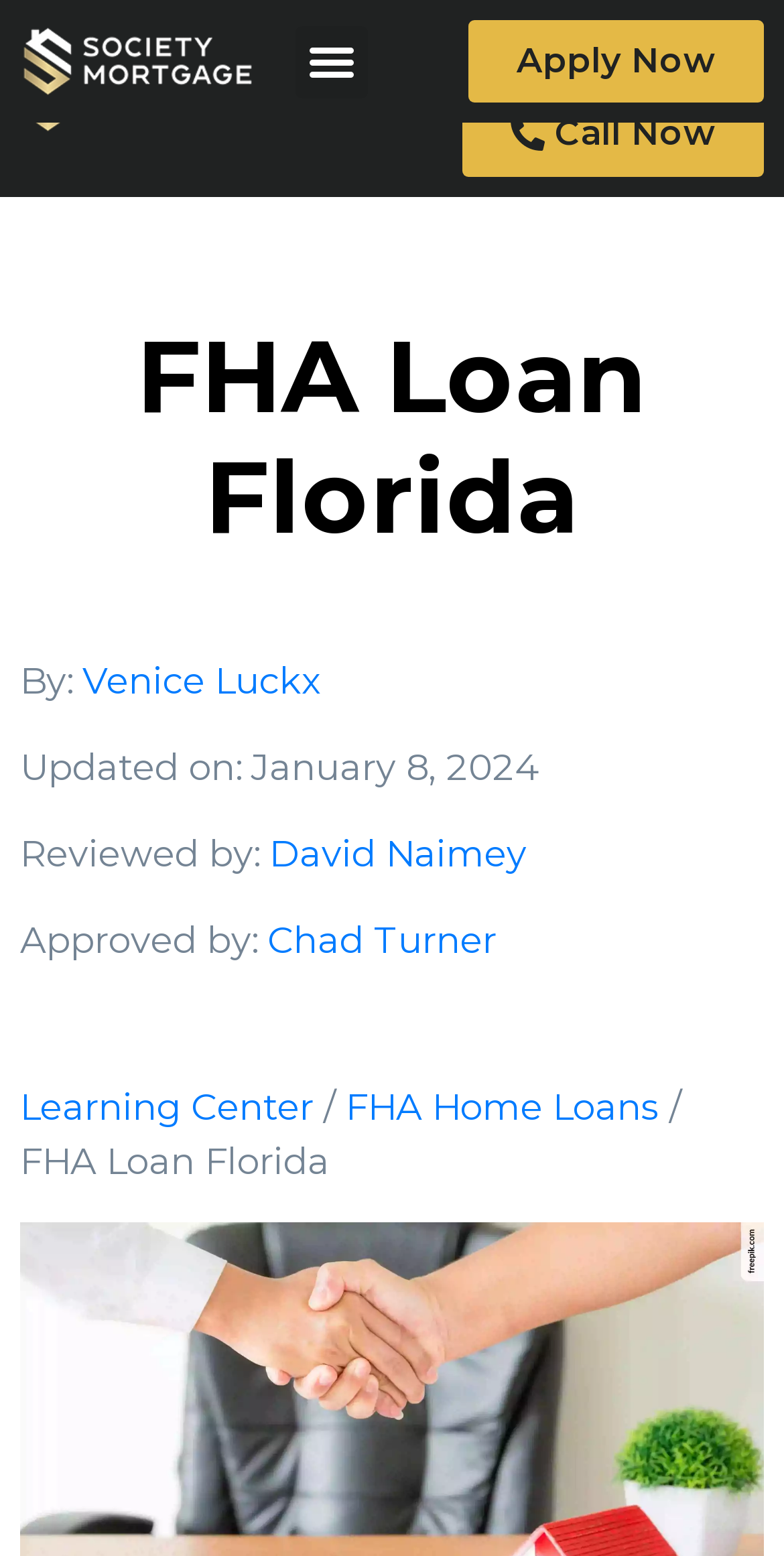Specify the bounding box coordinates of the element's region that should be clicked to achieve the following instruction: "Click the 'Apply Now' button". The bounding box coordinates consist of four float numbers between 0 and 1, in the format [left, top, right, bottom].

[0.597, 0.013, 0.974, 0.066]